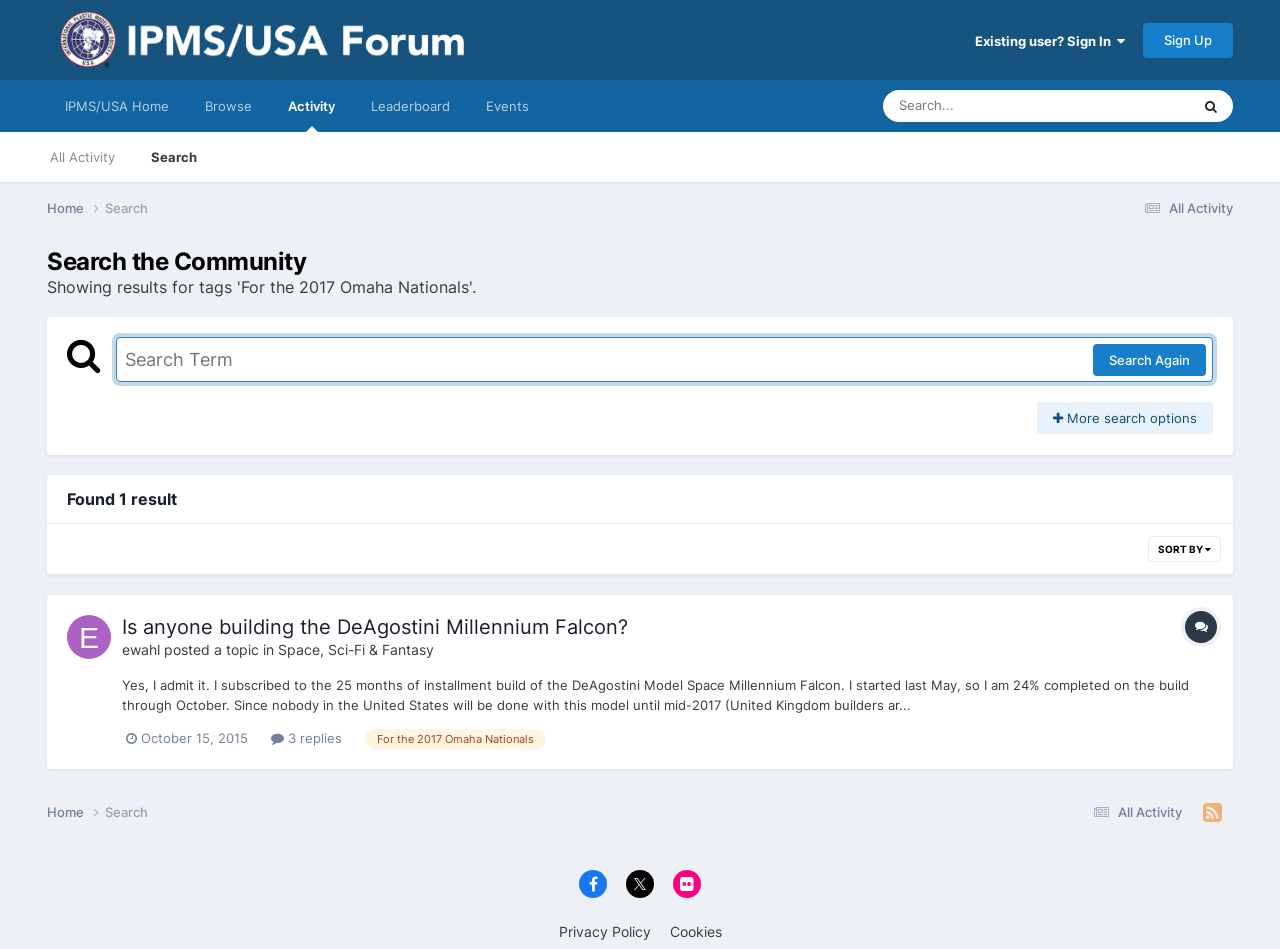What is the user 'ewahl' building?
Analyze the screenshot and provide a detailed answer to the question.

According to the topic posted by user 'ewahl', the user is building the DeAgostini Model Space Millennium Falcon, which is a 25-month installment build that started in May and is 24% completed as of October.